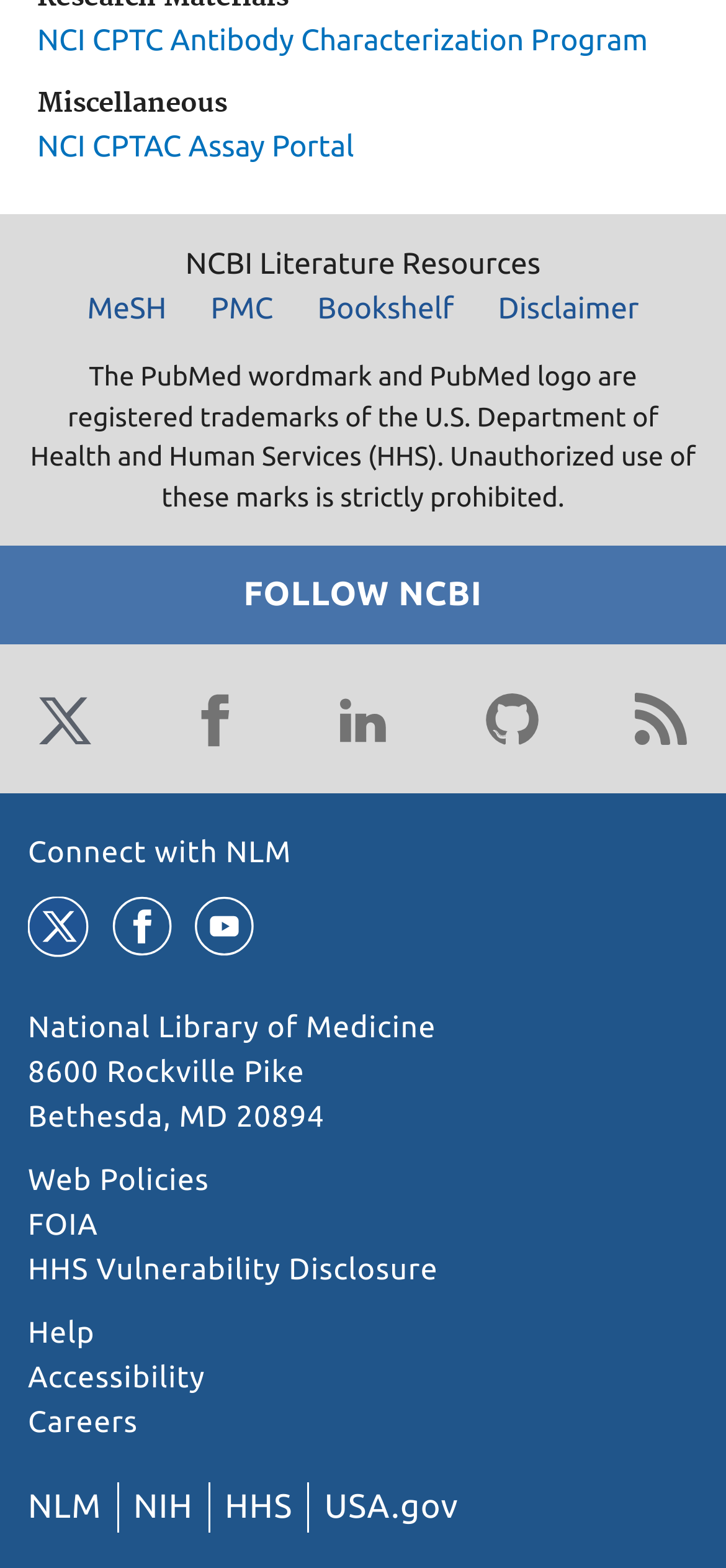Based on the element description NCI CPTC Antibody Characterization Program, identify the bounding box of the UI element in the given webpage screenshot. The coordinates should be in the format (top-left x, top-left y, bottom-right x, bottom-right y) and must be between 0 and 1.

[0.051, 0.015, 0.892, 0.036]